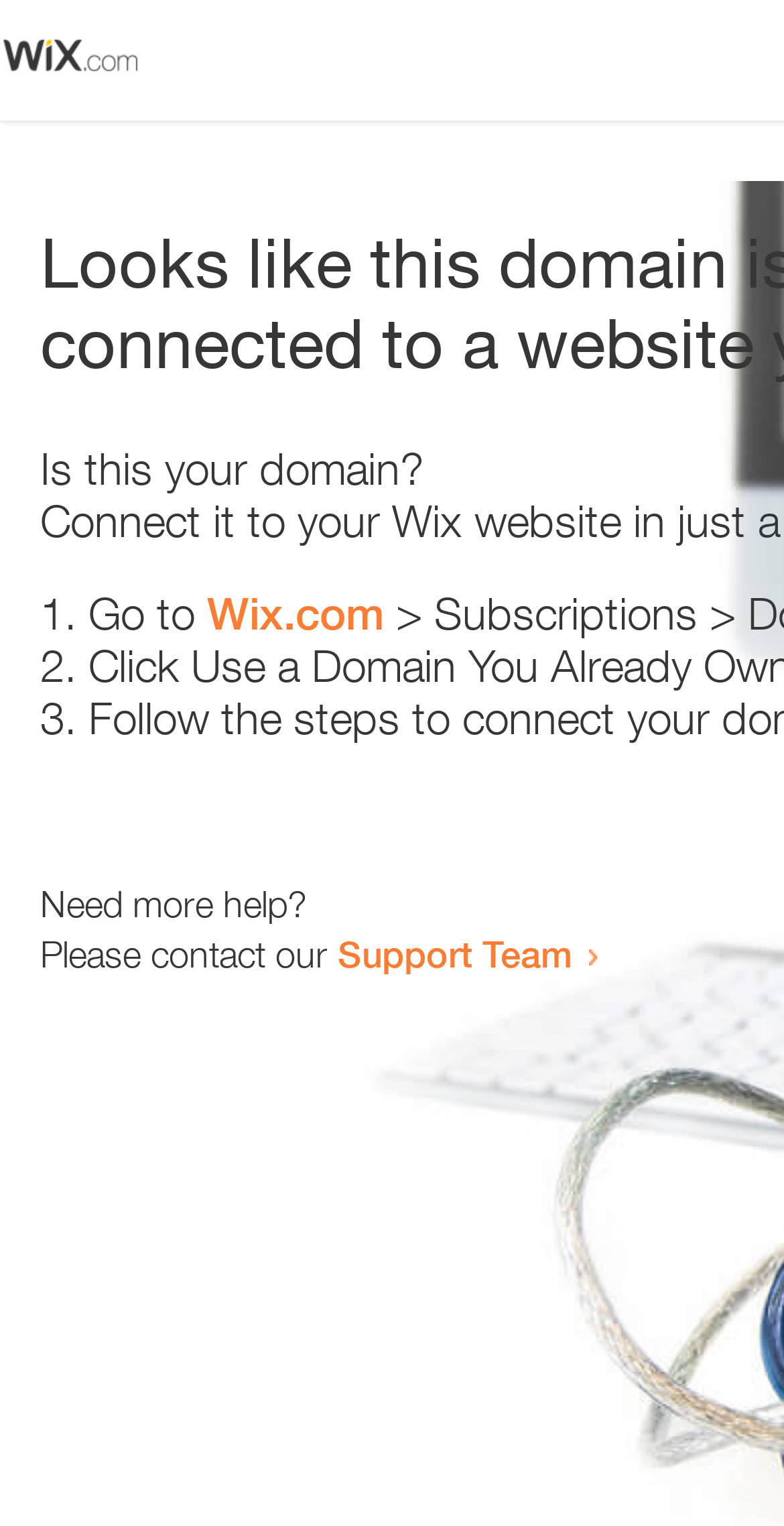Describe every aspect of the webpage comprehensively.

The webpage appears to be an error page, with a small image at the top left corner. Below the image, there is a heading that reads "Is this your domain?" in a prominent position. 

To the right of the heading, there is a numbered list with three items. The first item starts with "1." and suggests going to "Wix.com". The second item starts with "2." and the third item starts with "3.", but their contents are not specified. 

Below the list, there is a section that offers help, with a message "Need more help?" followed by a sentence "Please contact our" and a link to the "Support Team".